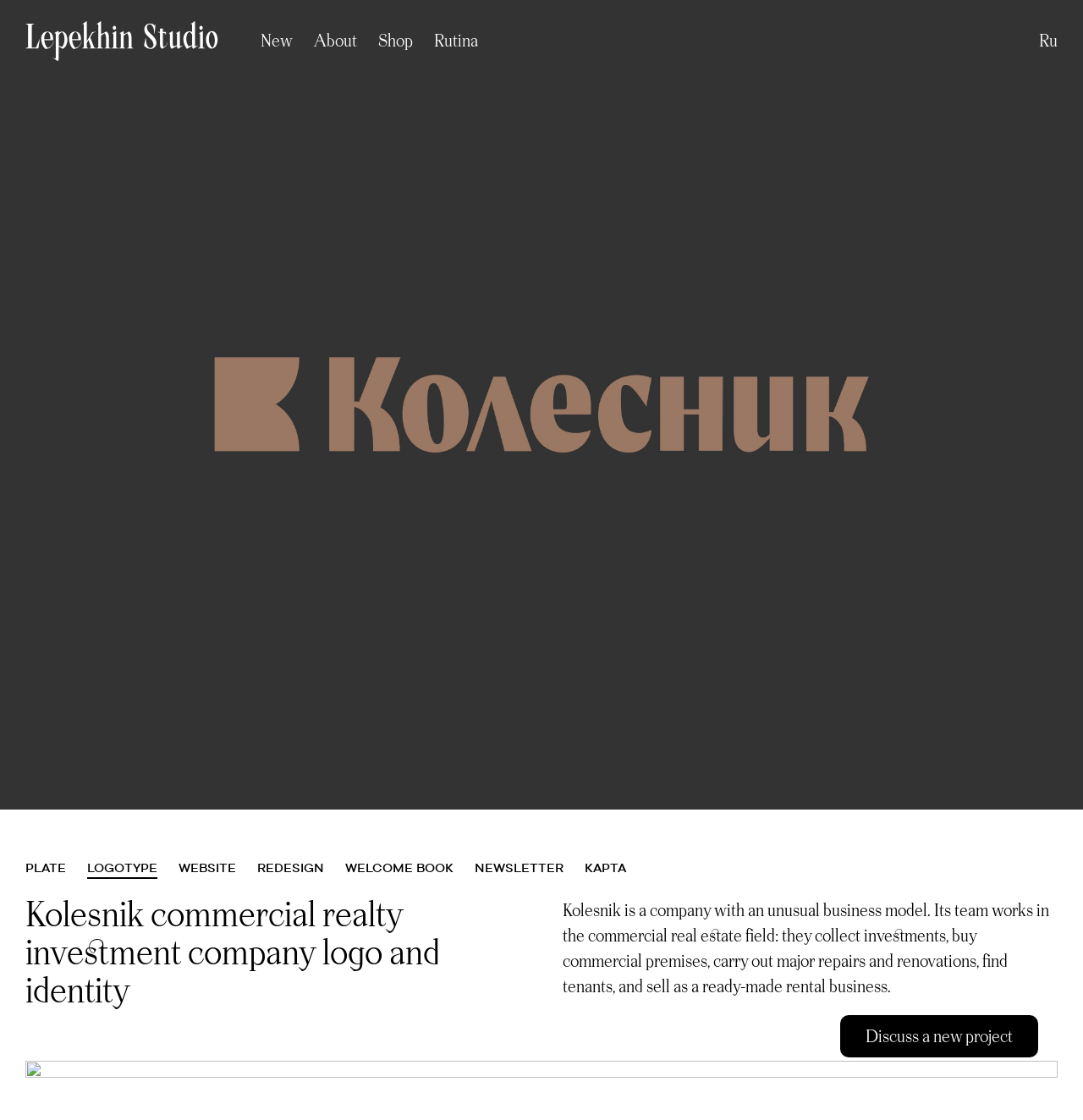Could you locate the bounding box coordinates for the section that should be clicked to accomplish this task: "Switch to Russian".

[0.959, 0.025, 0.977, 0.048]